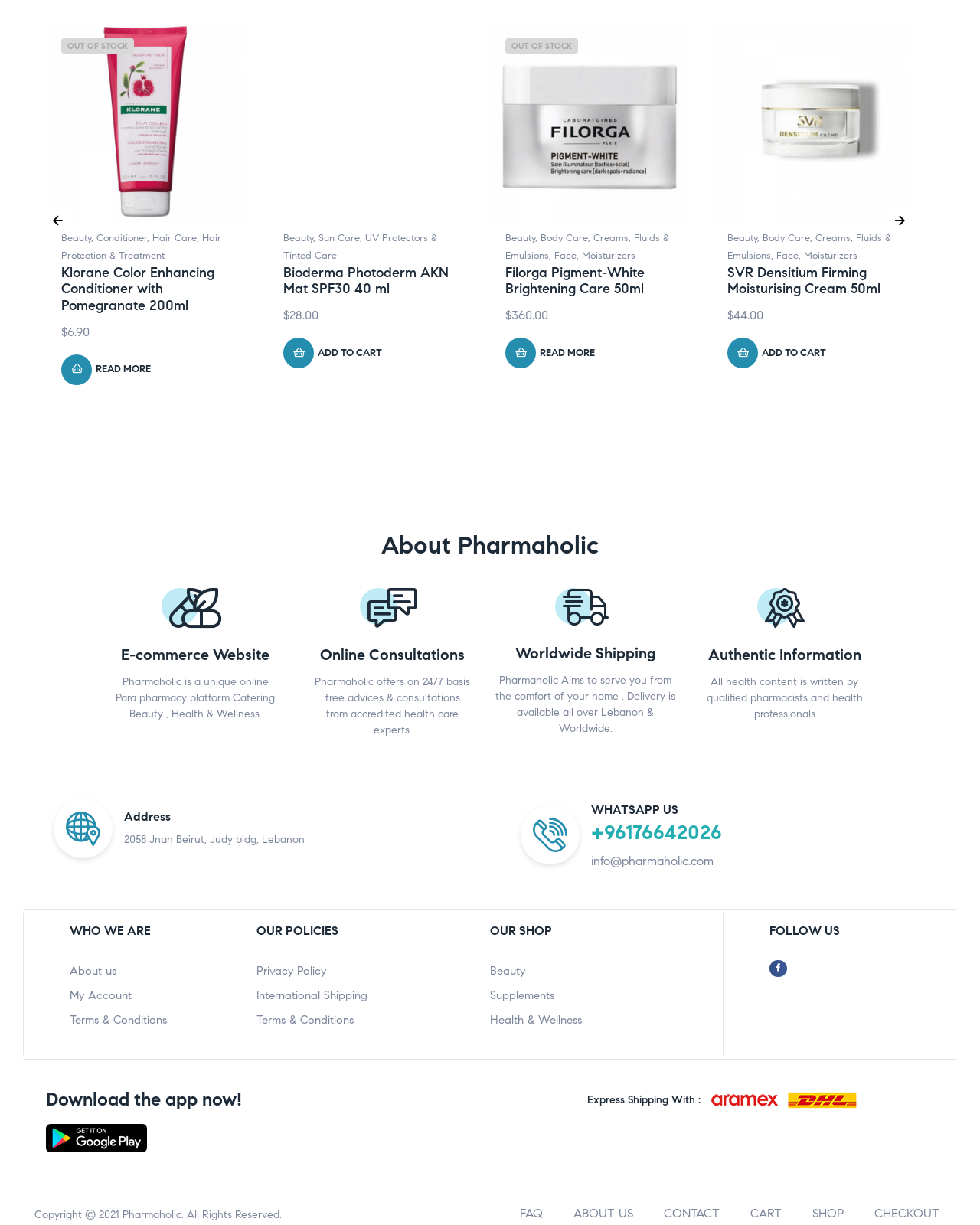Analyze the image and deliver a detailed answer to the question: What is the purpose of Pharmaholic?

I found the heading 'E-commerce Website' on the webpage, which suggests that Pharmaholic is an online platform for buying and selling products.